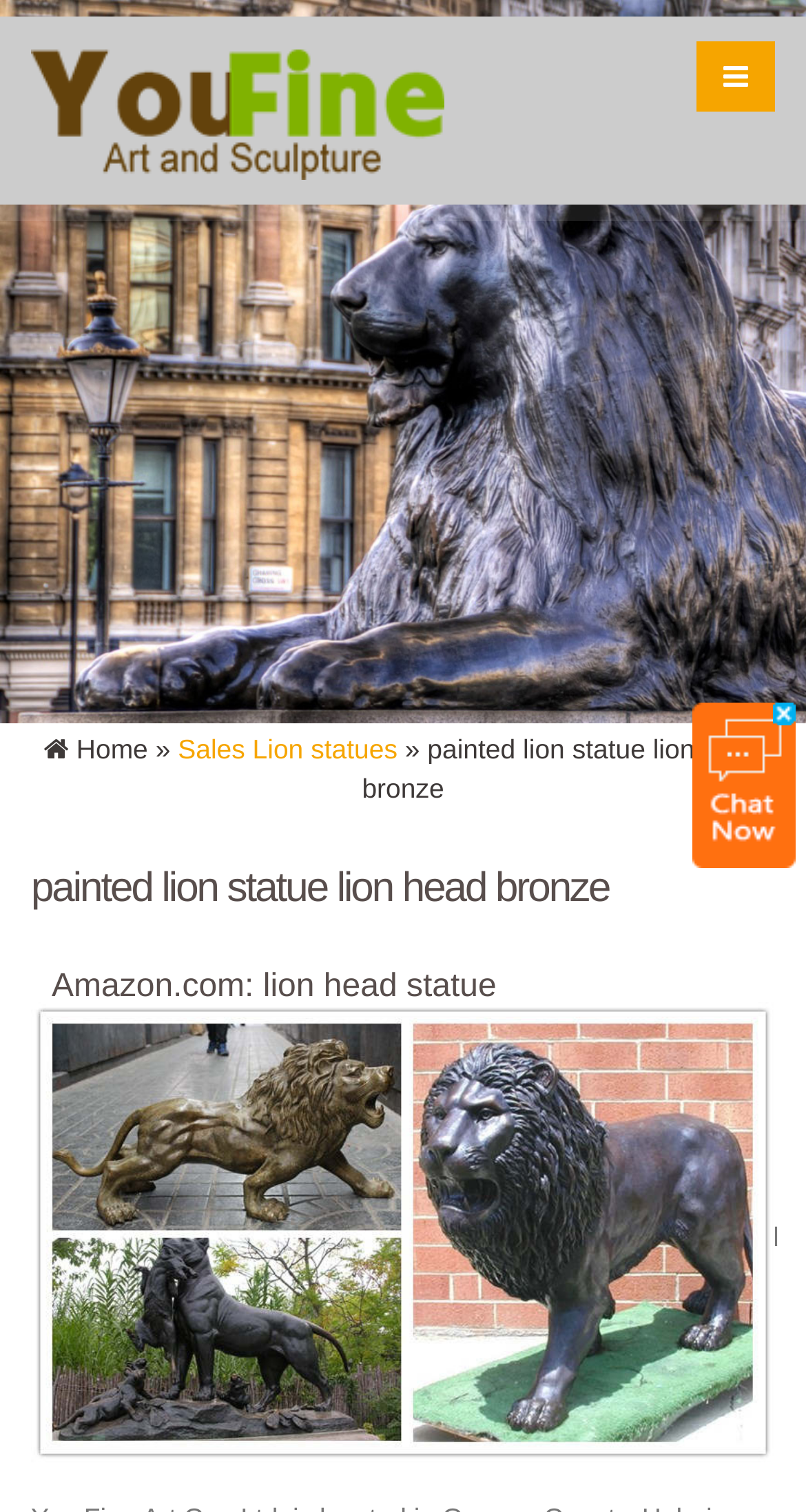What type of statue is being sold?
We need a detailed and meticulous answer to the question.

Based on the webpage content, I can see that there are multiple headings and static text mentioning 'lion head statue', 'bronze lion', and 'painted lion statue', which suggests that the webpage is selling lion statues.